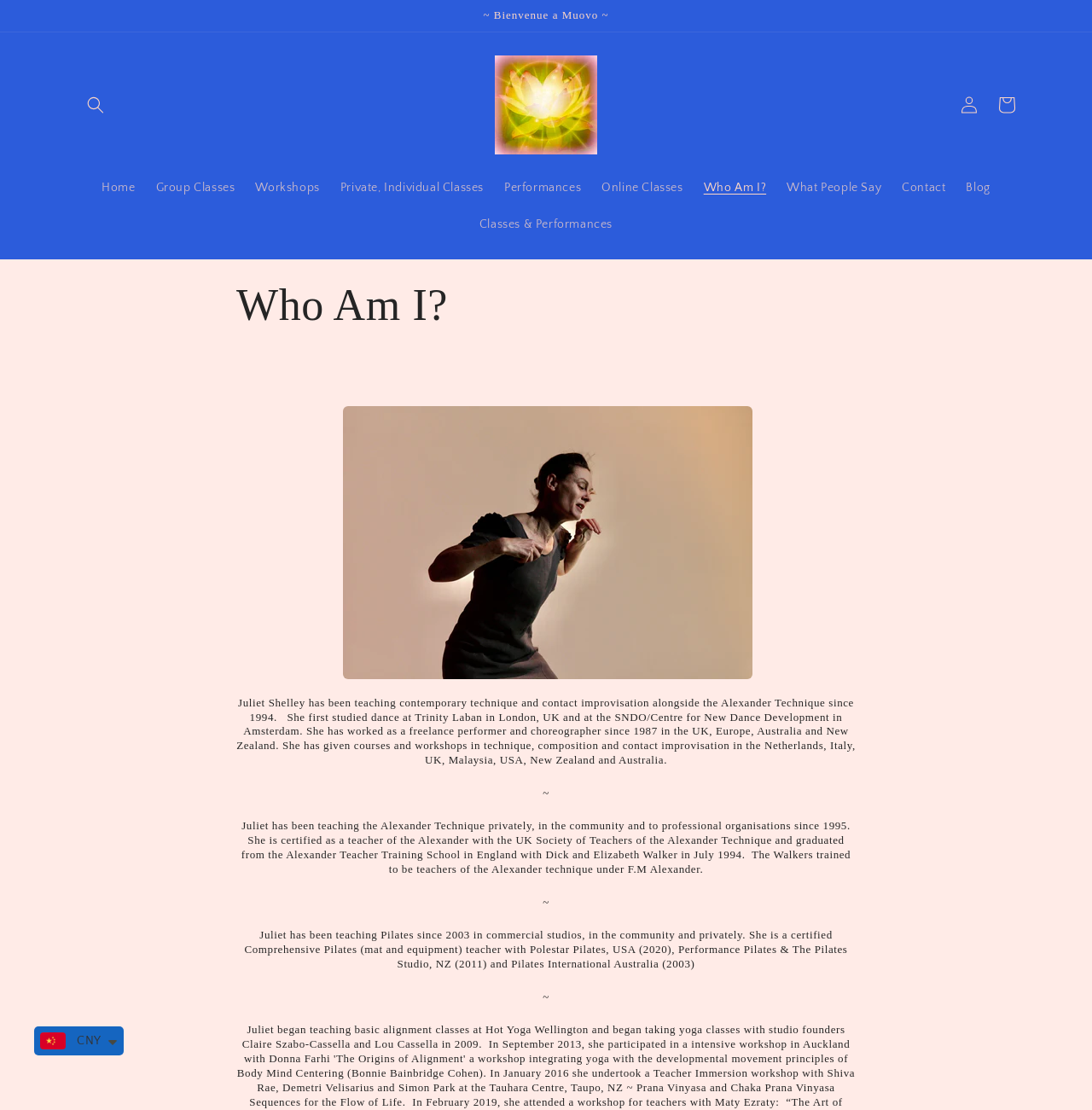Please provide a short answer using a single word or phrase for the question:
What is the name of the person described on this webpage?

Juliet Shelley